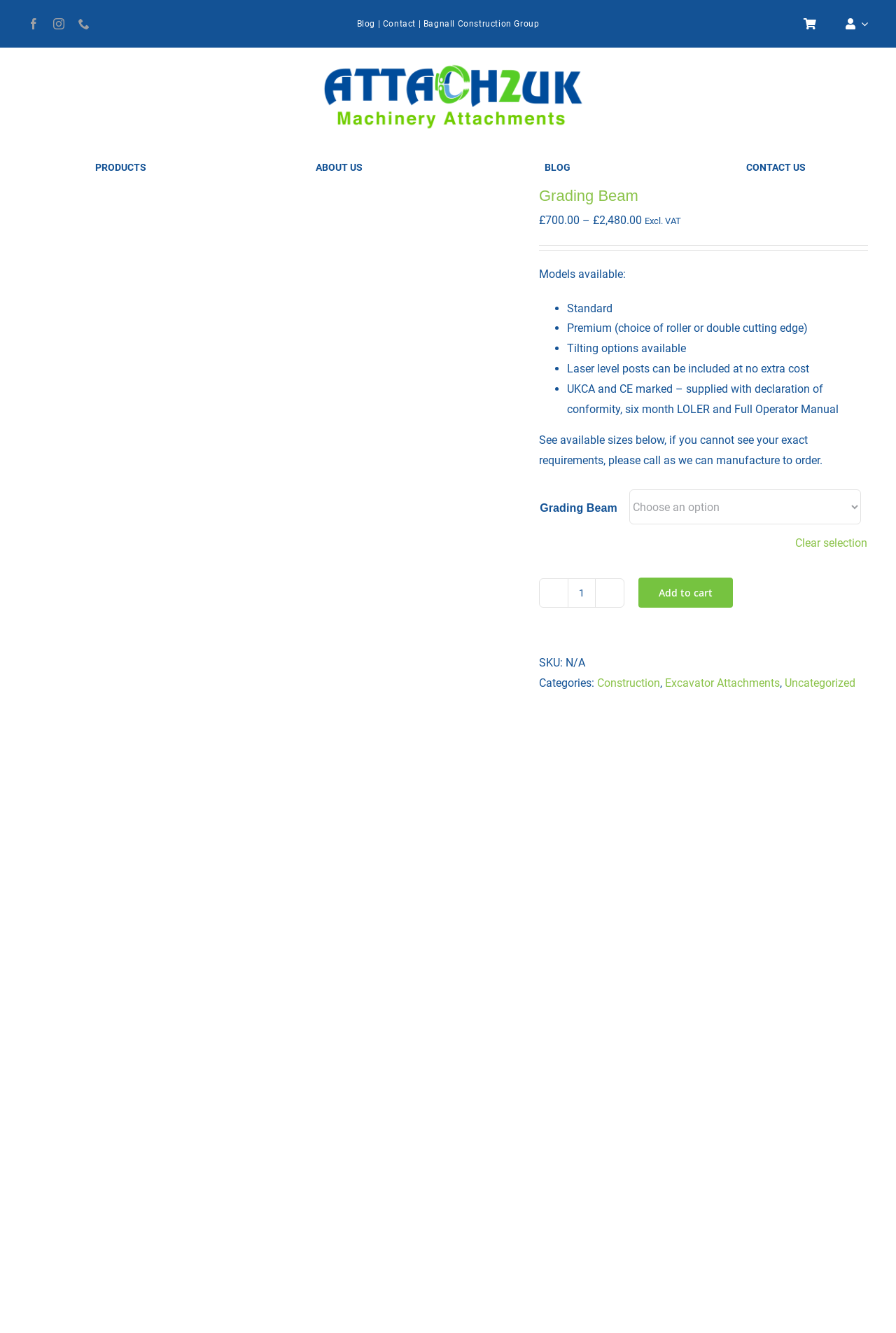Construct a comprehensive caption that outlines the webpage's structure and content.

The webpage is about a product called "Grading Beam" from Attach2UK. At the top, there are social media links to Facebook and Instagram, as well as a phone number. Next to these, there are navigation links to the blog, contact page, and a company link to Bagnall Construction Group. 

Below this, there is a navigation menu with links to products, about us, blog, and contact us. On the left side, there is a large image of the Grading Beam product, which takes up most of the page's width. 

To the right of the image, there is a heading that reads "Grading Beam" and a price of £700.00, with an option to exclude VAT. Below this, there is a list of models available, including standard, premium, and tilting options. 

Further down, there is a section that describes the product's features, including the option to include laser level posts at no extra cost and that it is UKCA and CE marked. 

Underneath, there is a section that allows users to select the size of the Grading Beam they want, with a dropdown menu and a button to add the product to the cart. There is also a section that displays the product's SKU and categories, including construction and excavator attachments. 

At the very bottom of the page, there is a link to go back to the top of the page.